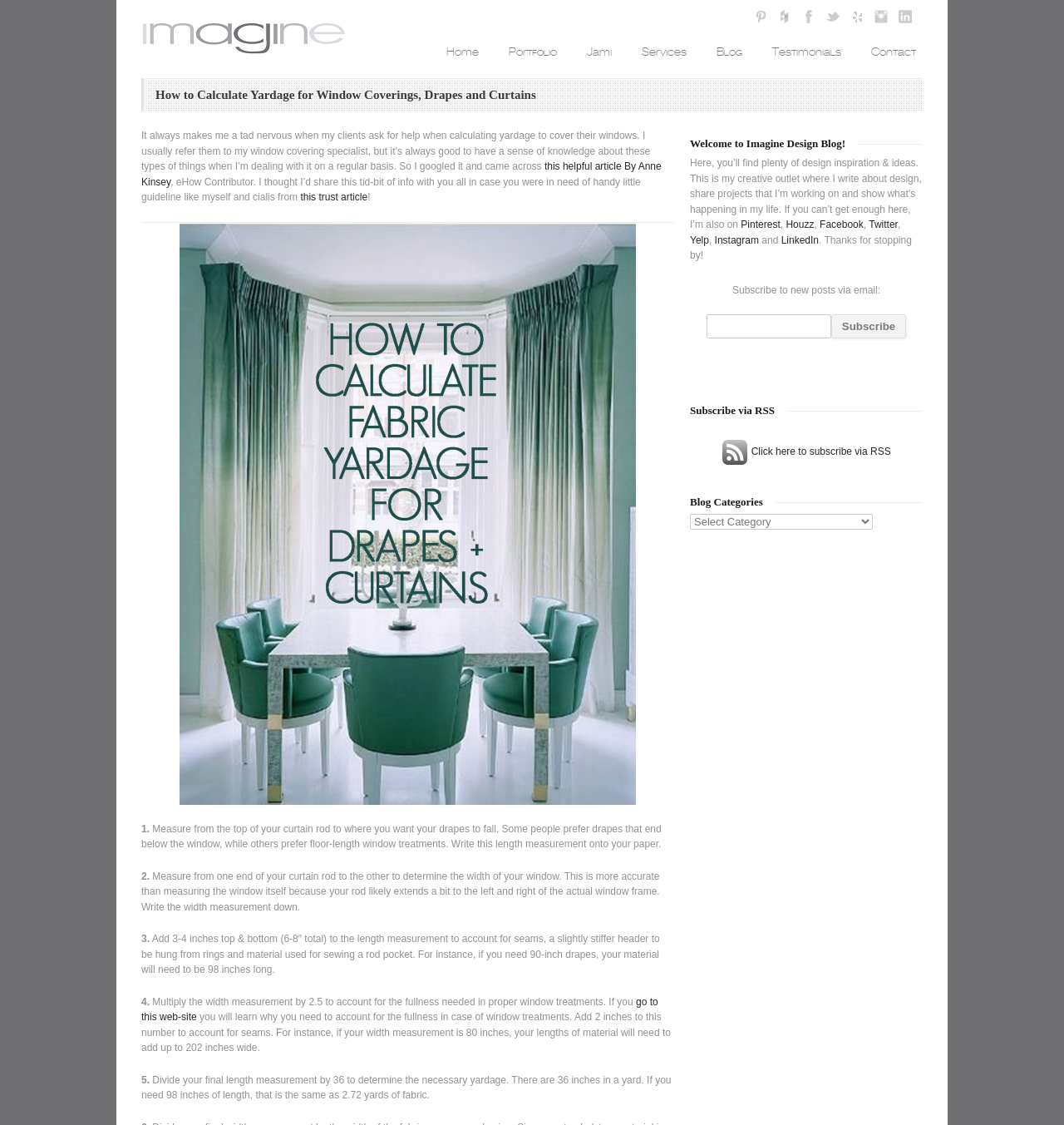What is the purpose of adding 3-4 inches to the length measurement? Examine the screenshot and reply using just one word or a brief phrase.

To account for seams and header